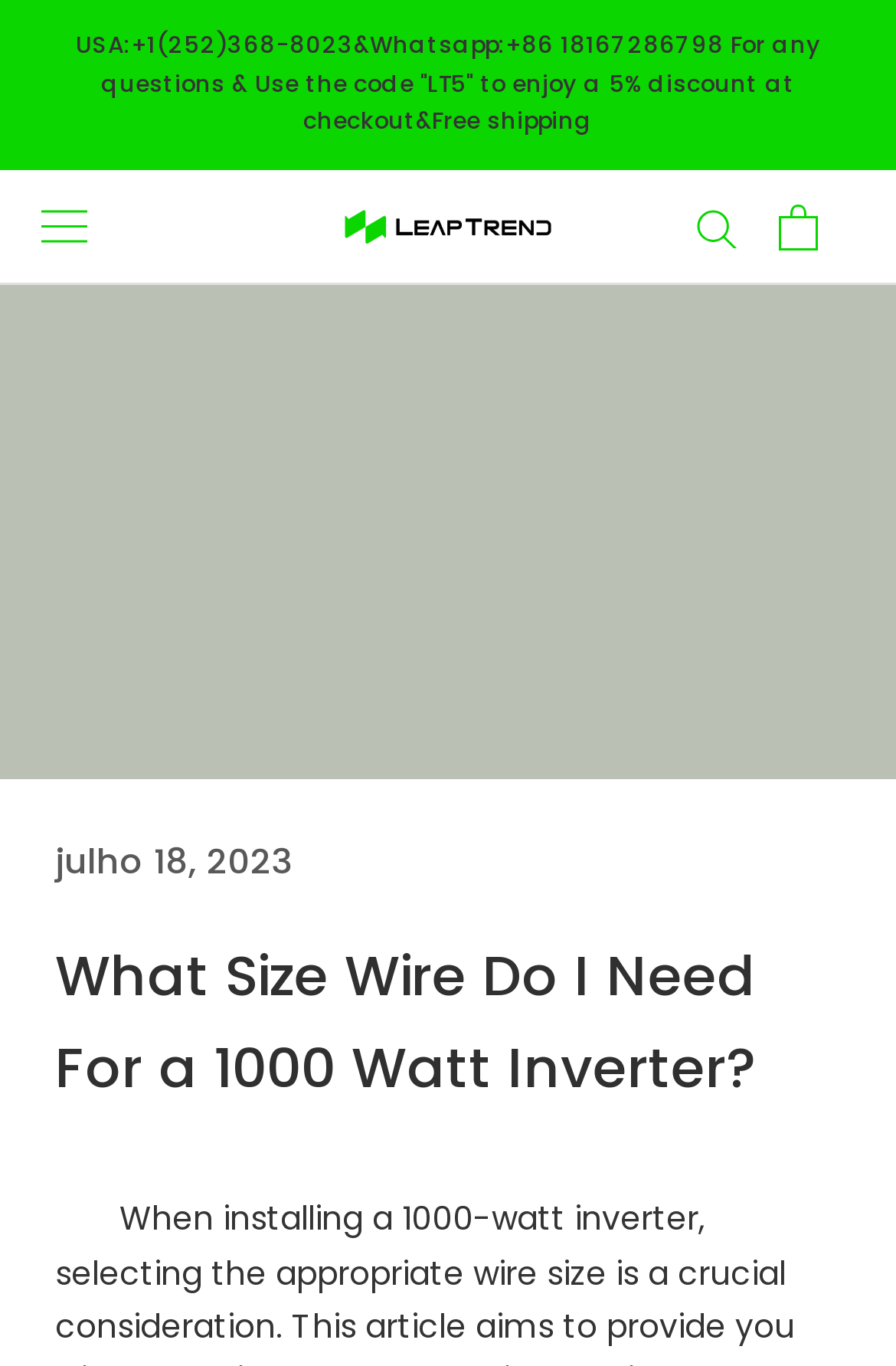Please answer the following question using a single word or phrase: What is the phone number for USA?

+1(252)368-8023